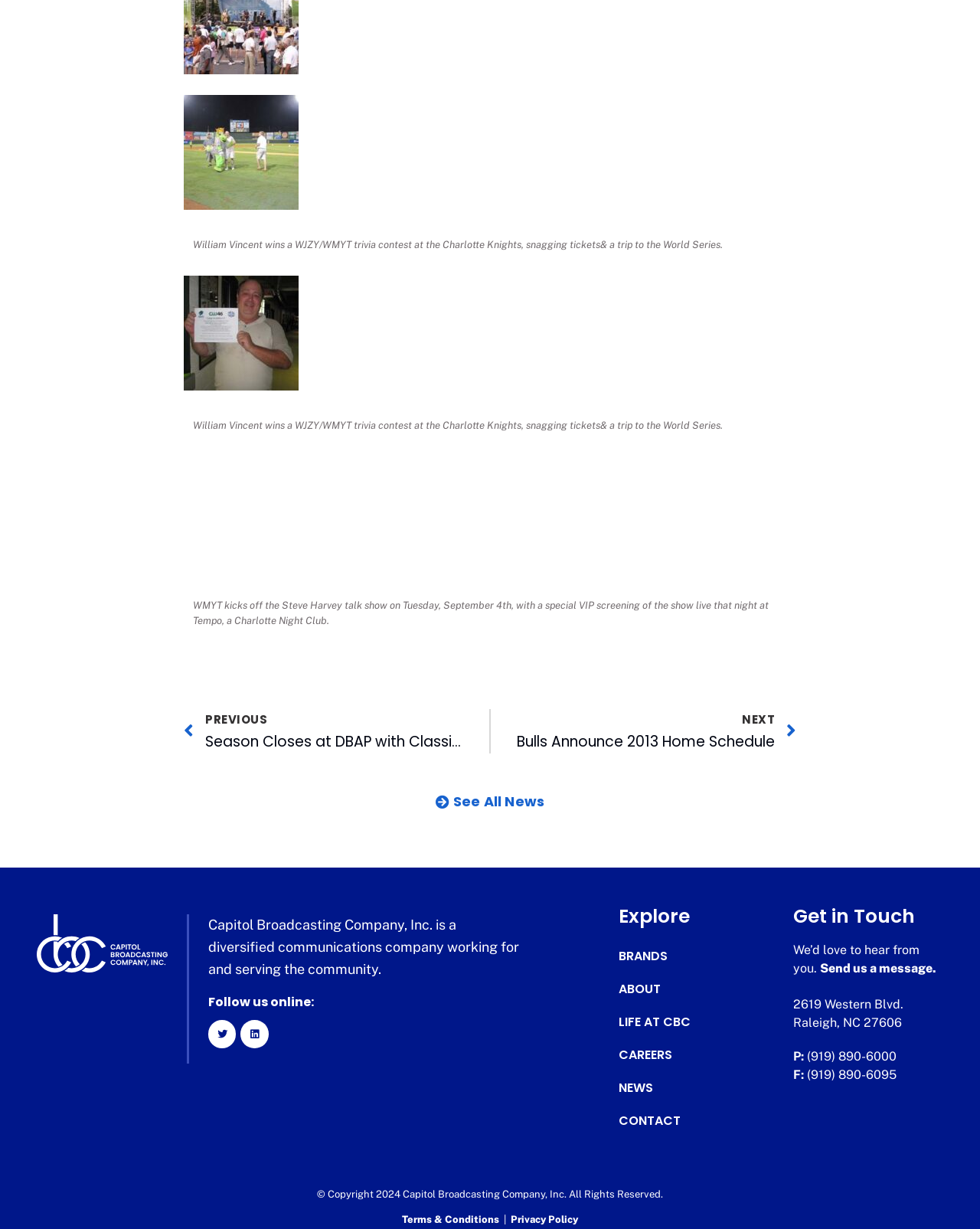Can you specify the bounding box coordinates of the area that needs to be clicked to fulfill the following instruction: "search for something"?

None